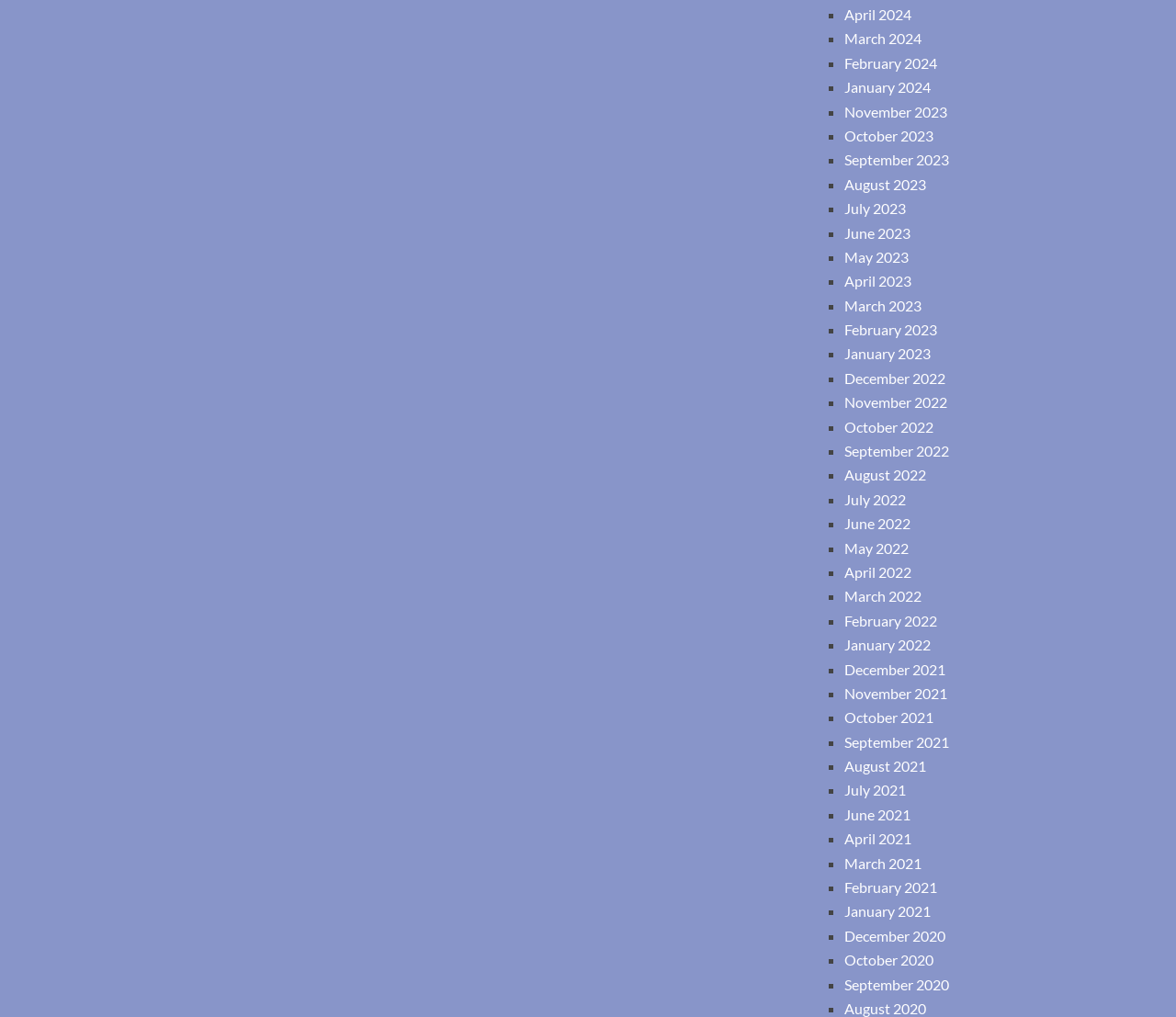With reference to the image, please provide a detailed answer to the following question: What is the pattern of the list markers on the webpage?

I observed that each month and year link on the webpage is preceded by a list marker symbol ('■'). This pattern is consistent throughout the list of links.